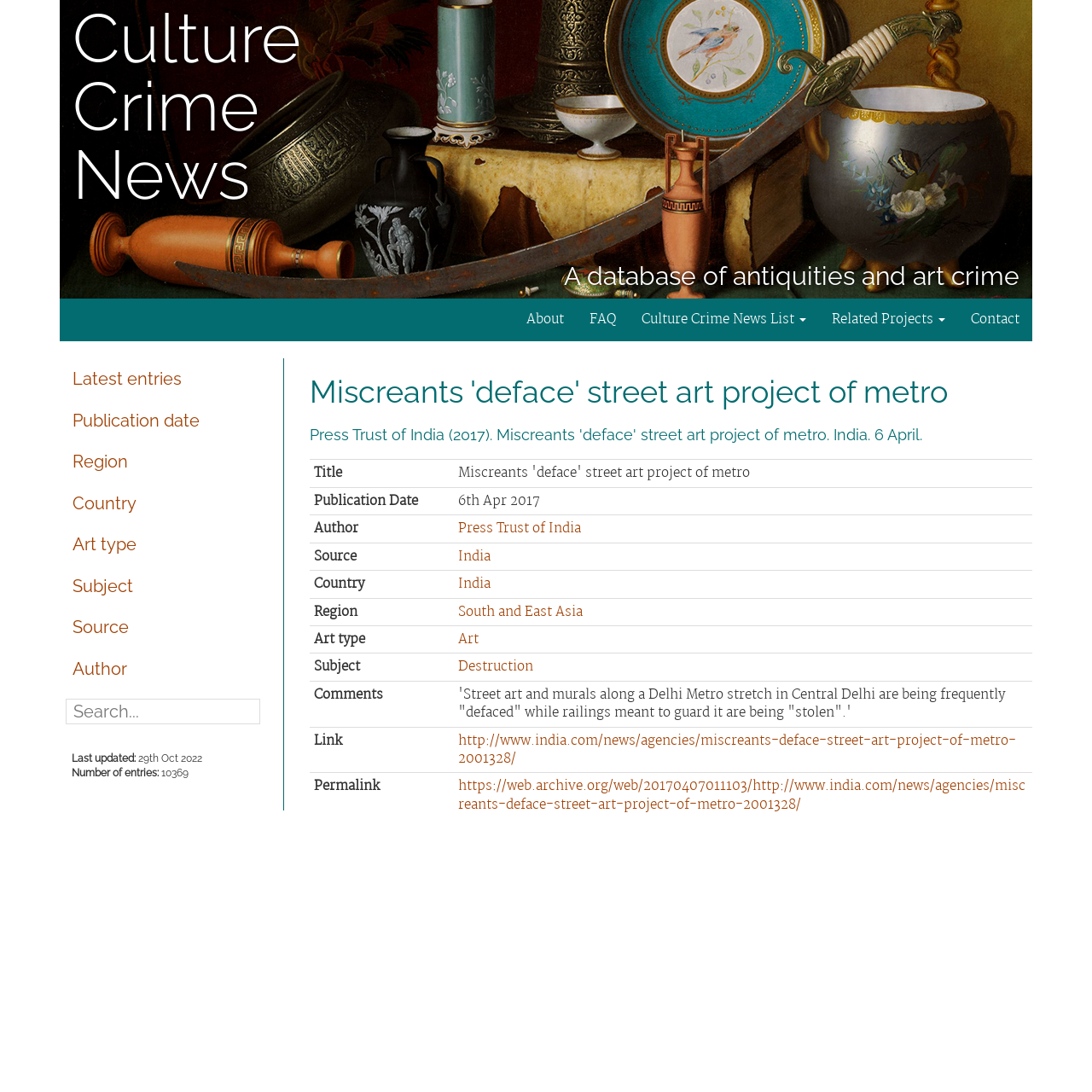Observe the image and answer the following question in detail: Who is the author of the article?

The author of the article can be found in the table under the 'Author' column, which is 'Press Trust of India'.